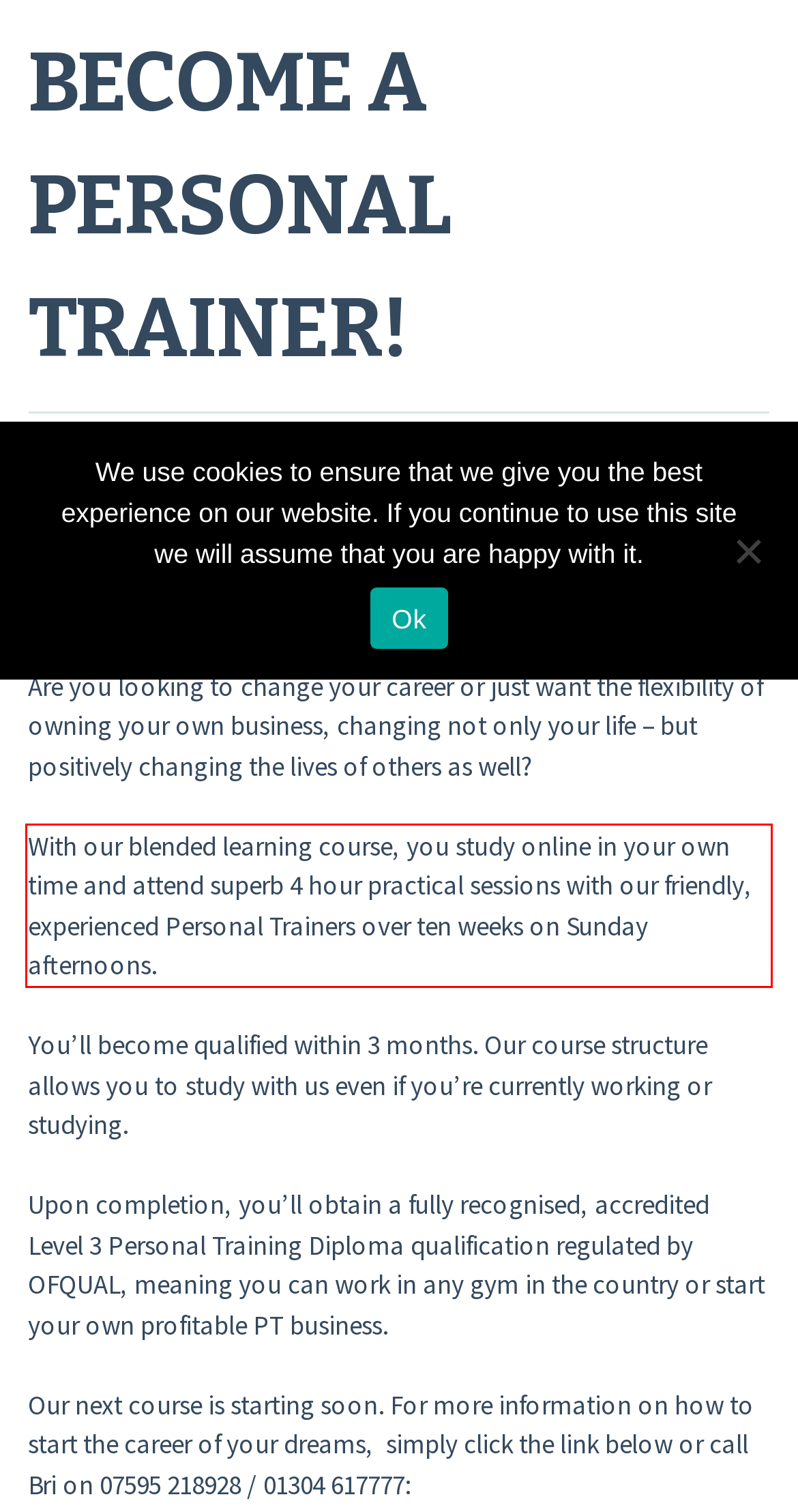You are given a screenshot with a red rectangle. Identify and extract the text within this red bounding box using OCR.

With our blended learning course, you study online in your own time and attend superb 4 hour practical sessions with our friendly, experienced Personal Trainers over ten weeks on Sunday afternoons.